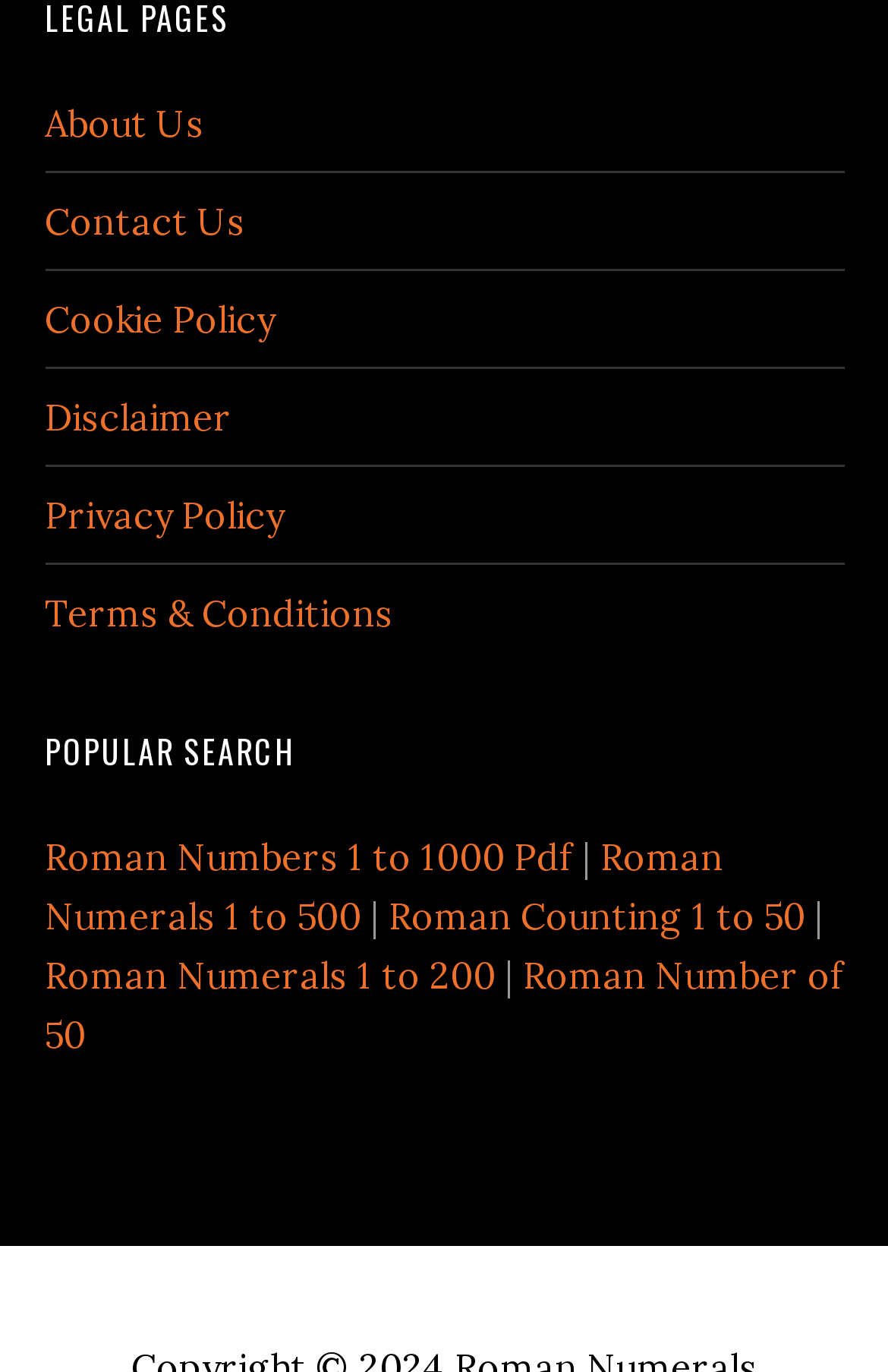Locate the UI element that matches the description Terms & Conditions in the webpage screenshot. Return the bounding box coordinates in the format (top-left x, top-left y, bottom-right x, bottom-right y), with values ranging from 0 to 1.

[0.05, 0.43, 0.442, 0.463]